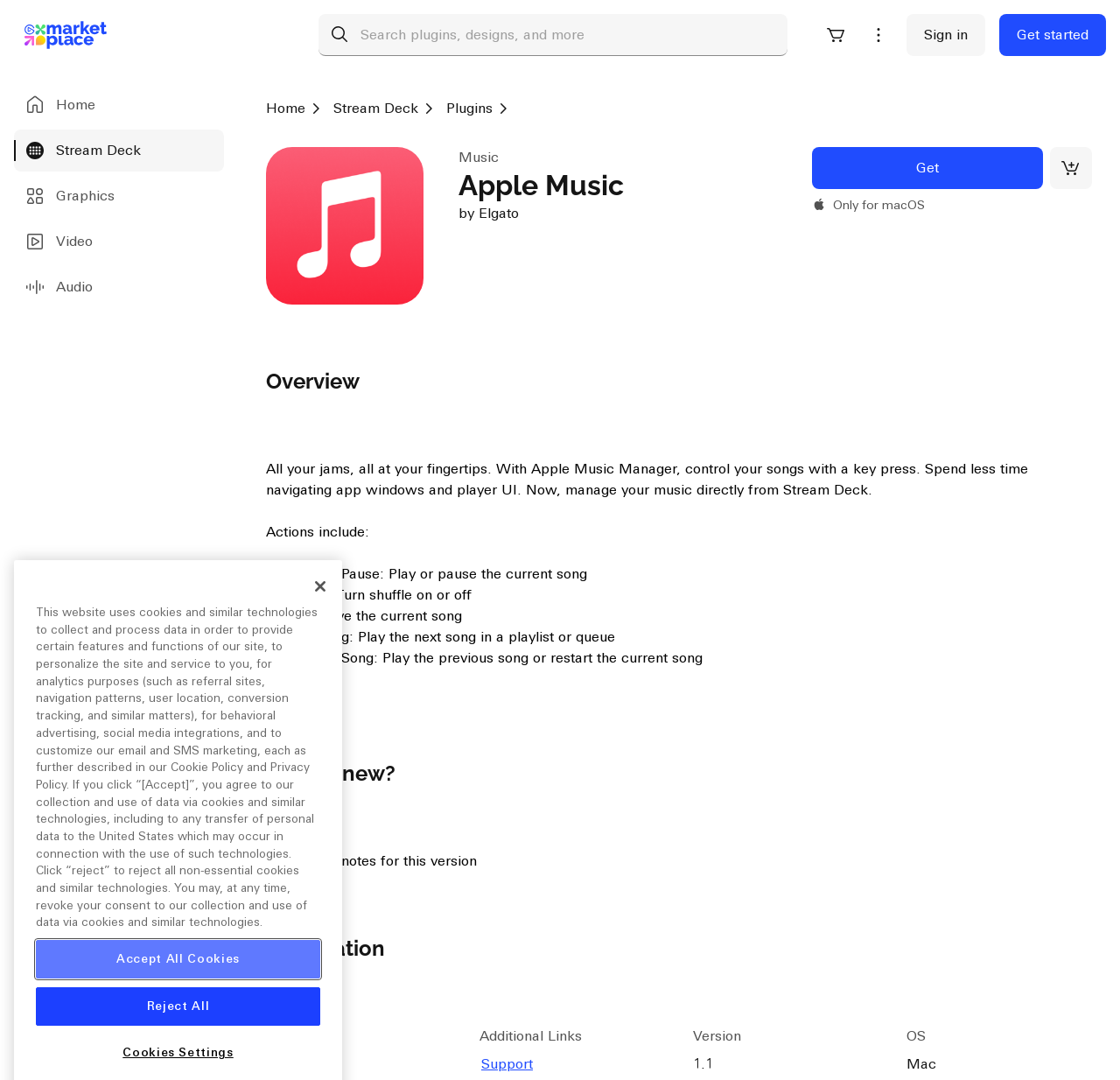Bounding box coordinates are given in the format (top-left x, top-left y, bottom-right x, bottom-right y). All values should be floating point numbers between 0 and 1. Provide the bounding box coordinate for the UI element described as: aria-label="Logo of the Elgato Marketplace."

[0.012, 0.019, 0.259, 0.045]